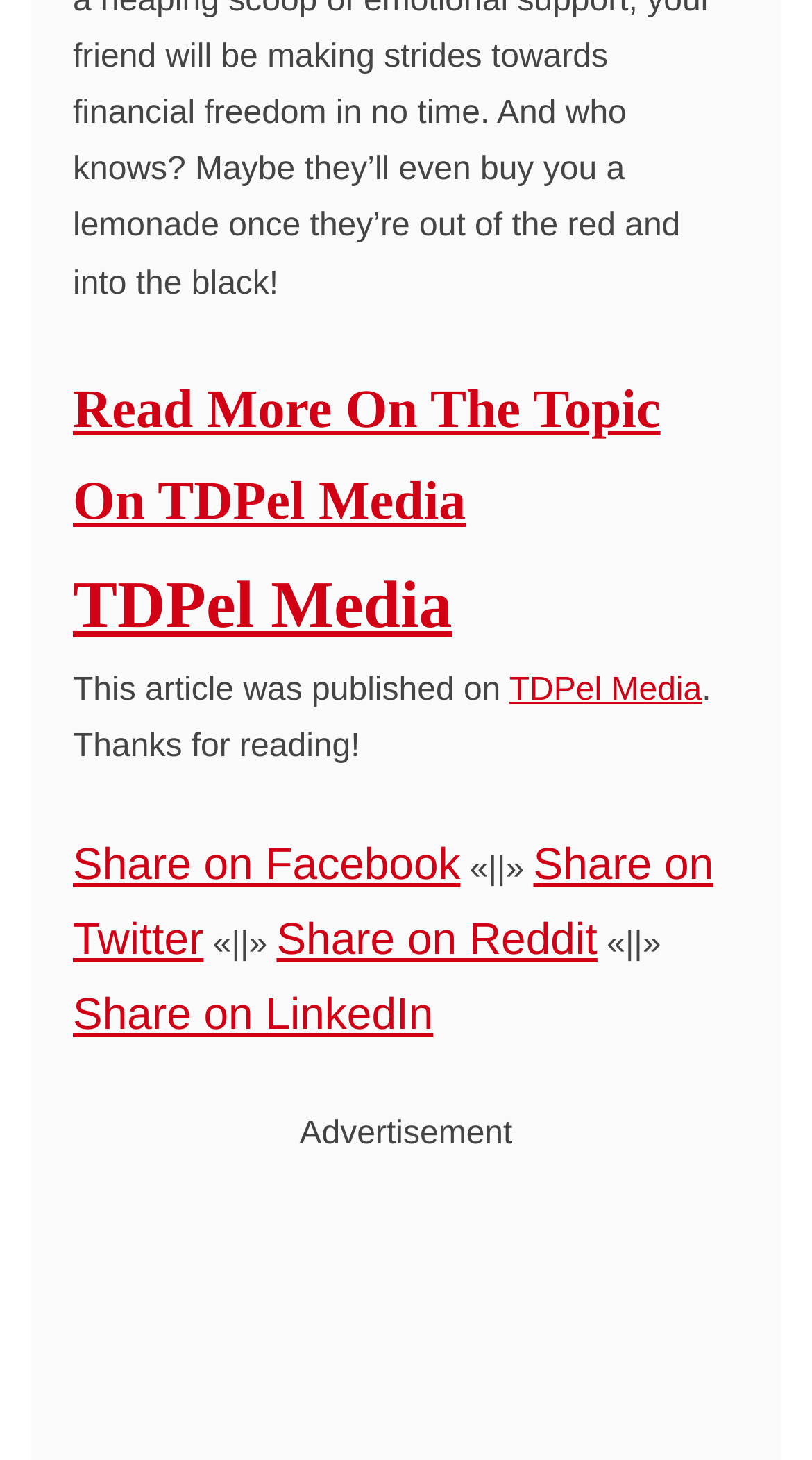Show the bounding box coordinates for the HTML element as described: "Contributions at the conference".

None